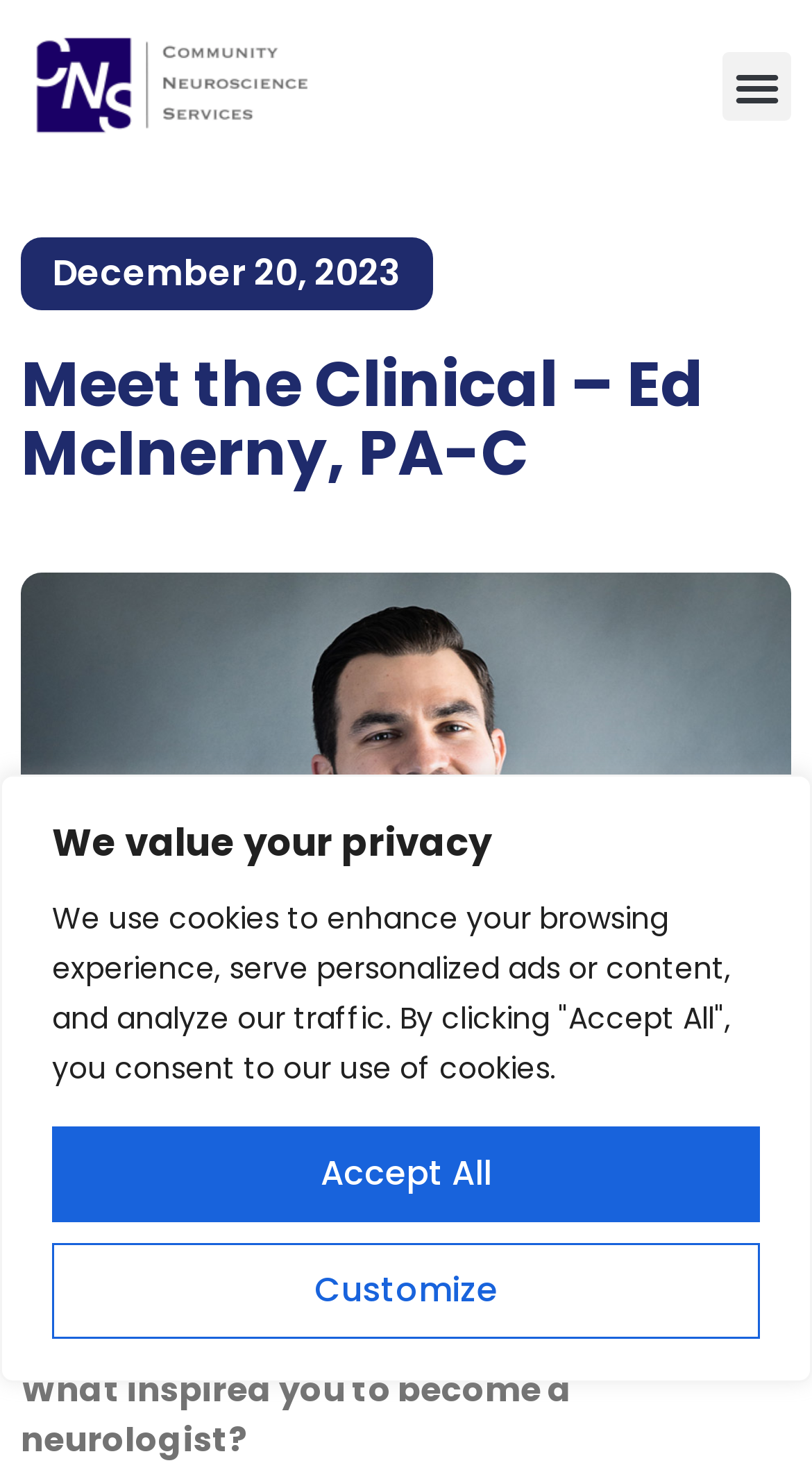What is the name of the Physician Assistant?
Look at the image and answer the question with a single word or phrase.

Edward McInerny